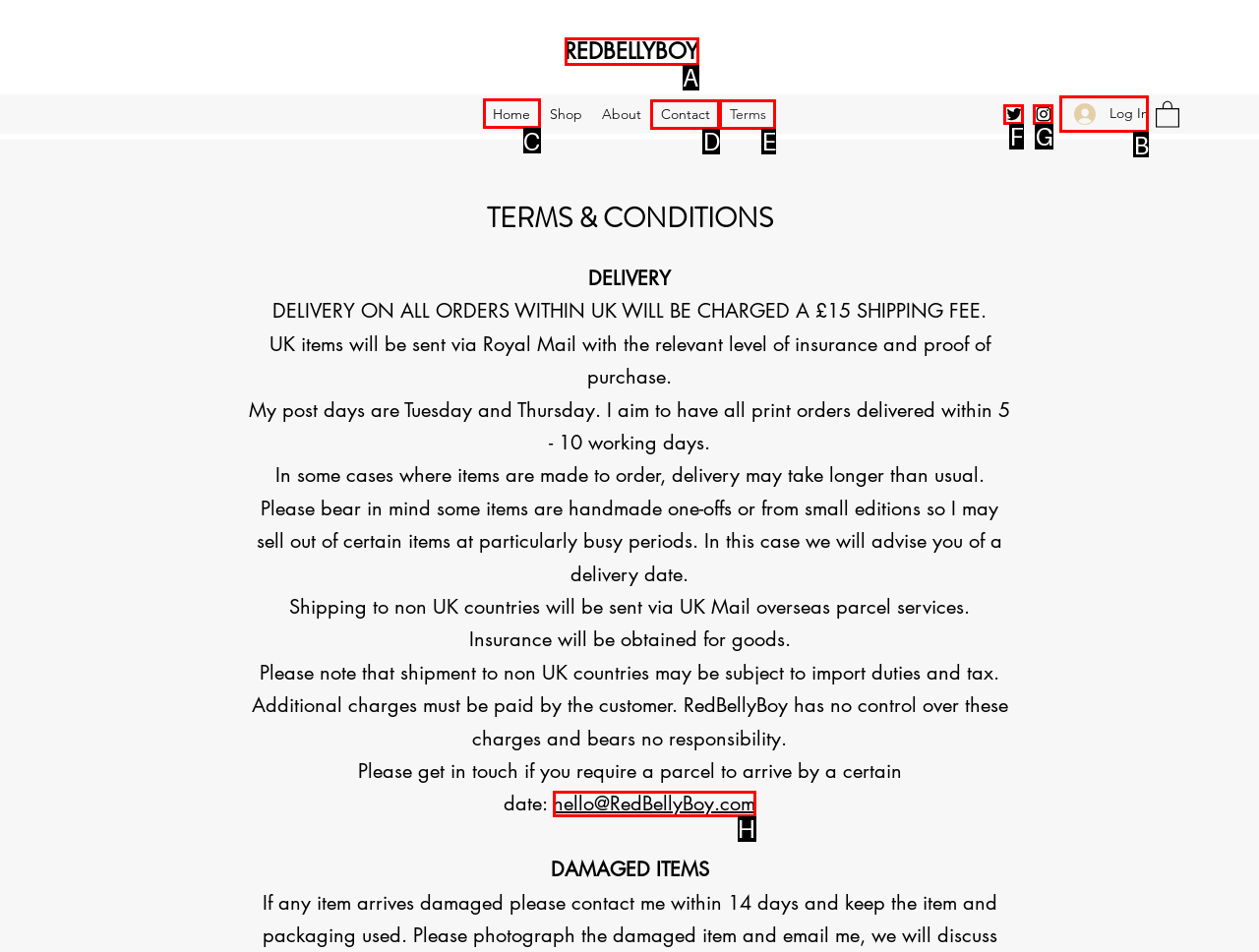Pick the option that should be clicked to perform the following task: Click the Home link
Answer with the letter of the selected option from the available choices.

C